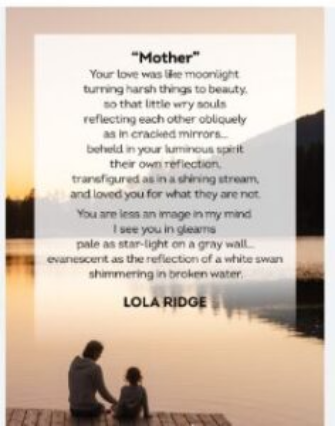Describe all the elements and aspects of the image comprehensively.

The image portrays a serene scene featuring a parent and child sitting together by a tranquil lake, basking in the soft glow of a beautiful sunset. Above them, the poem "Mother" by Lola Ridge is gracefully displayed, highlighting the profound love and appreciation for mothers. The text eloquently describes a mother's love as transformative and reflective, likening it to moonlight illuminating the beauty within life's challenges. It emphasizes emotional connections, portraying mothers as mirrors of strength and support. This poignant representation serves as a celebration of motherhood, capturing both tenderness and reverence in an idyllic natural setting.